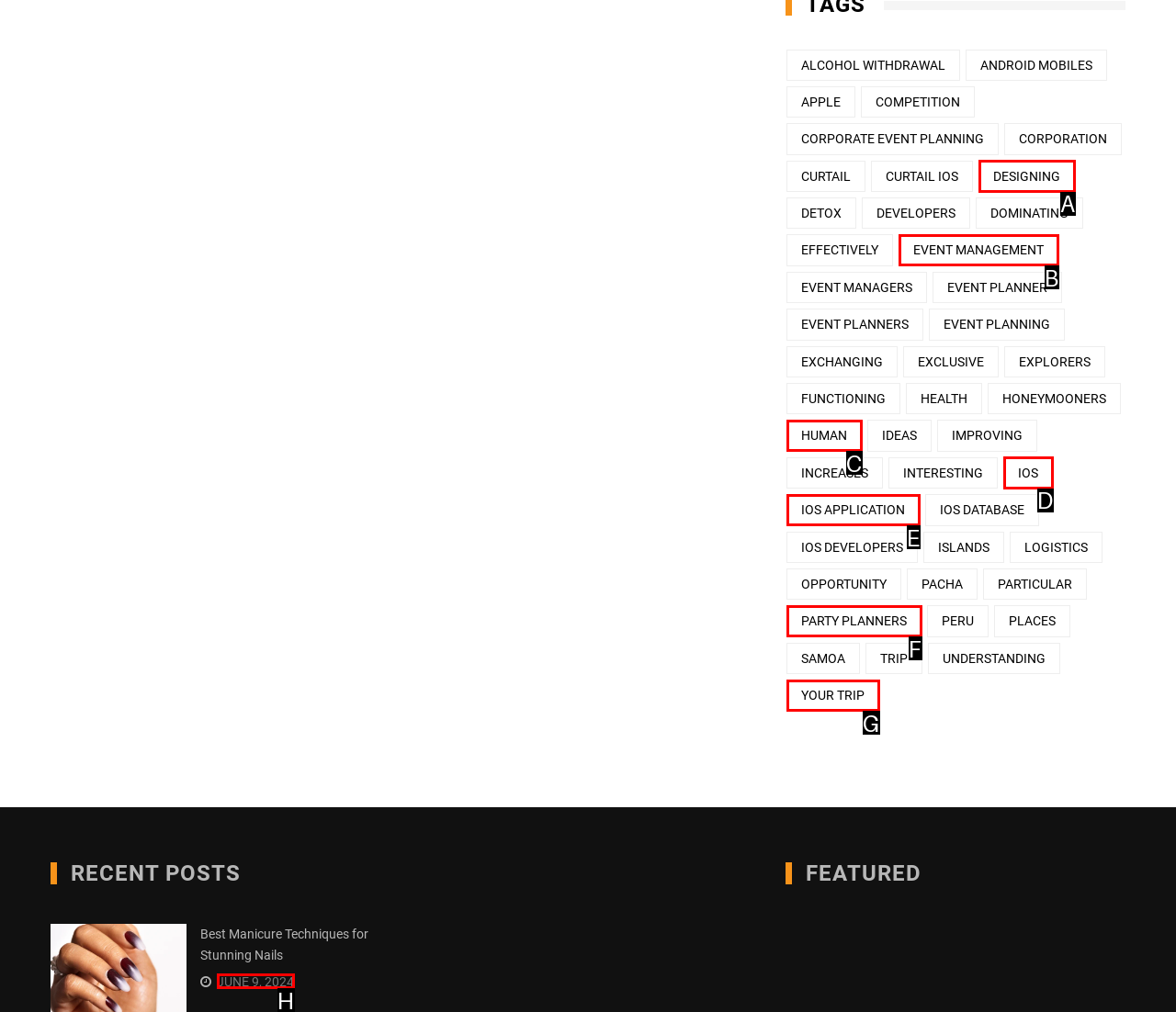Select the option that aligns with the description: June 9, 2024
Respond with the letter of the correct choice from the given options.

H